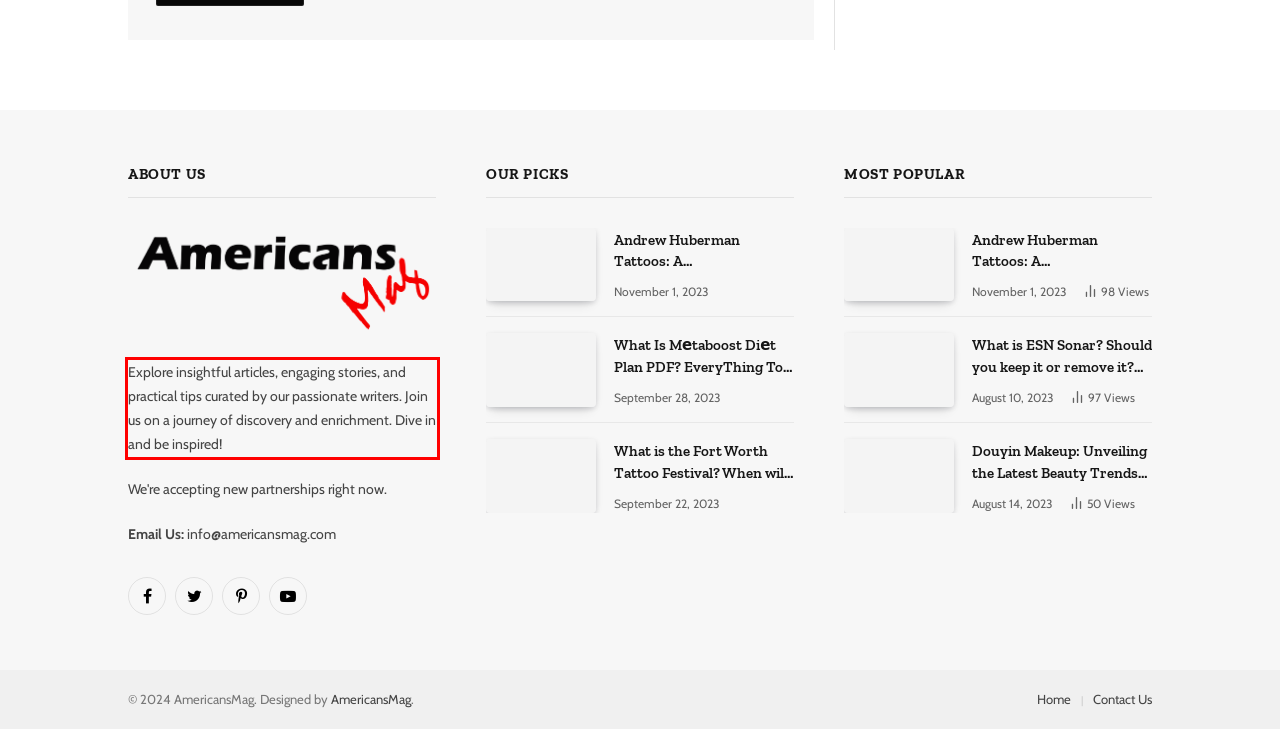Locate the red bounding box in the provided webpage screenshot and use OCR to determine the text content inside it.

Explore insightful articles, engaging stories, and practical tips curated by our passionate writers. Join us on a journey of discovery and enrichment. Dive in and be inspired!